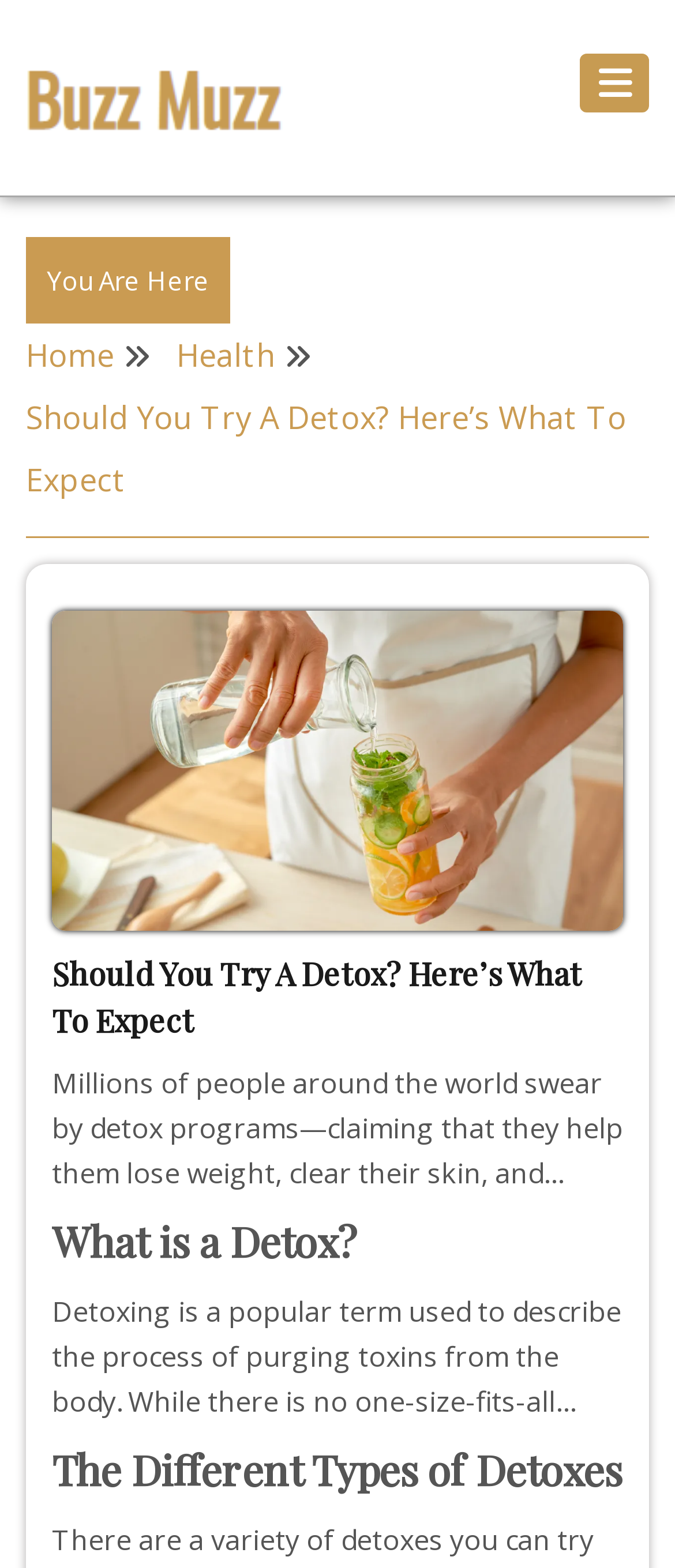Provide a brief response in the form of a single word or phrase:
What is the topic of discussion on this webpage?

Detox programs